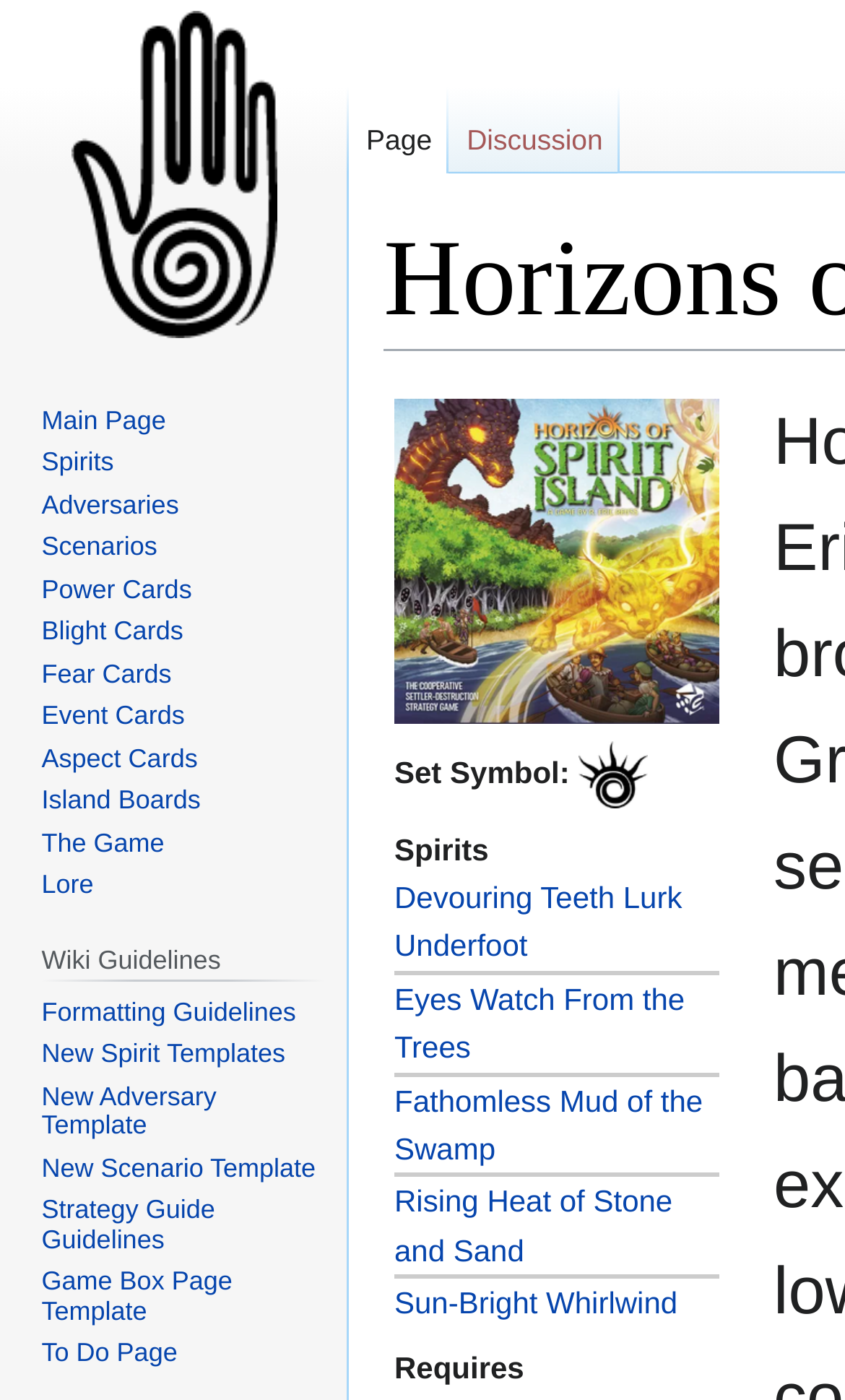Can you find and generate the webpage's heading?

Horizons of Spirit Island